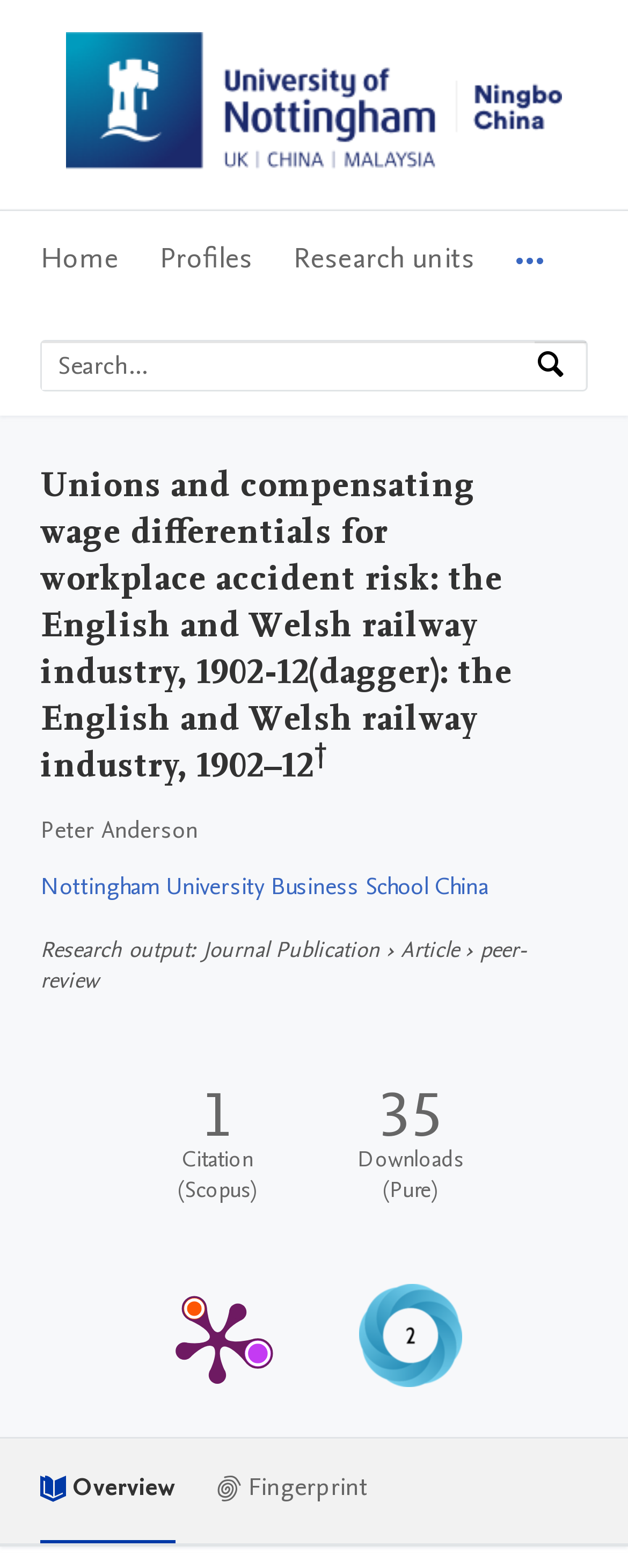What type of publication is this?
Can you provide an in-depth and detailed response to the question?

I found the publication type by looking at the section below the main heading, where it says 'Journal Publication' in a static text element next to 'Research output'.